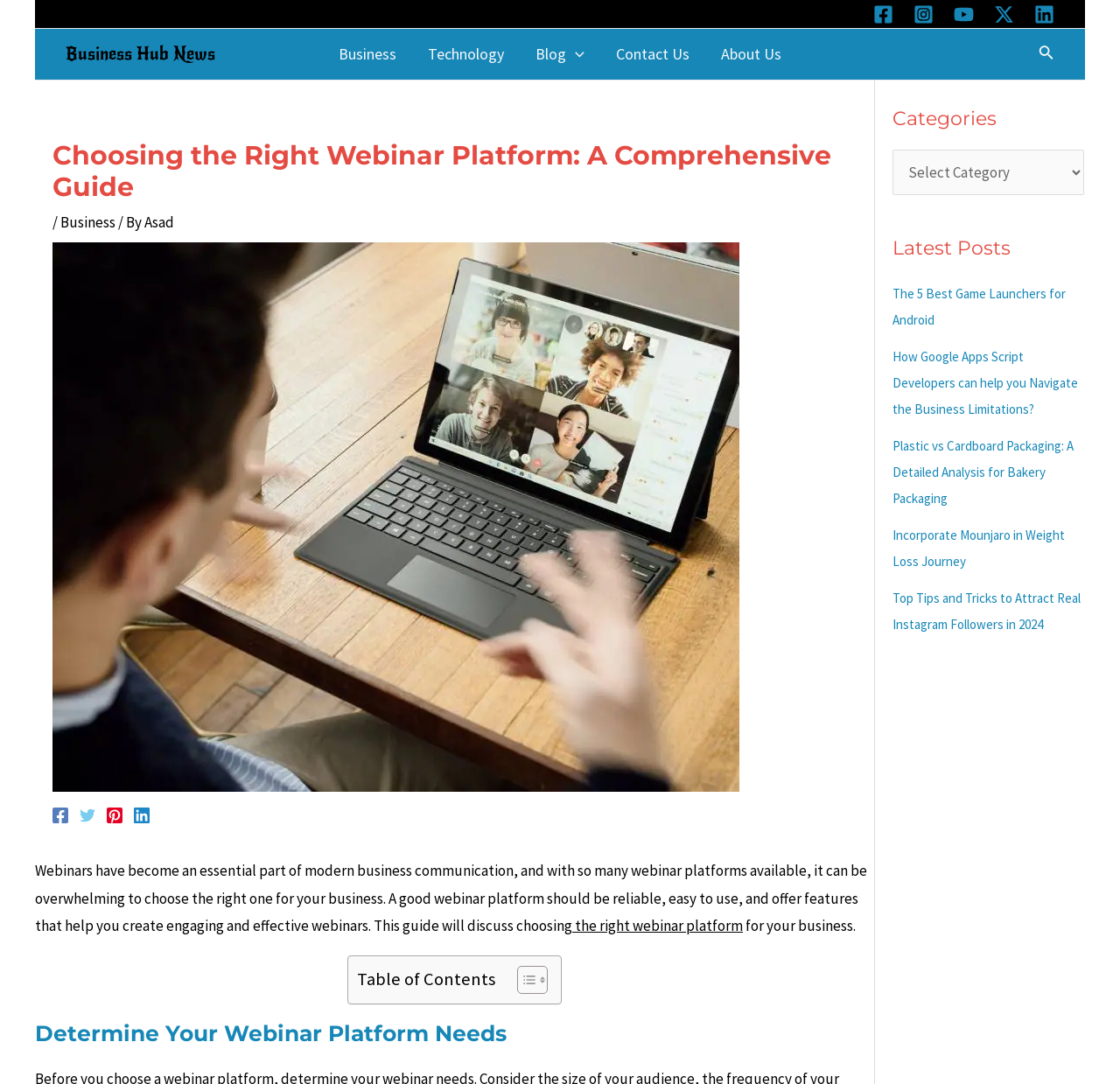What is the main topic of this webpage?
Could you answer the question in a detailed manner, providing as much information as possible?

Based on the webpage's content, including the heading 'Choosing the Right Webinar Platform: A Comprehensive Guide' and the text 'Determine Your Webinar Platform Needs', it is clear that the main topic of this webpage is related to webinar platforms and how to choose the right one.